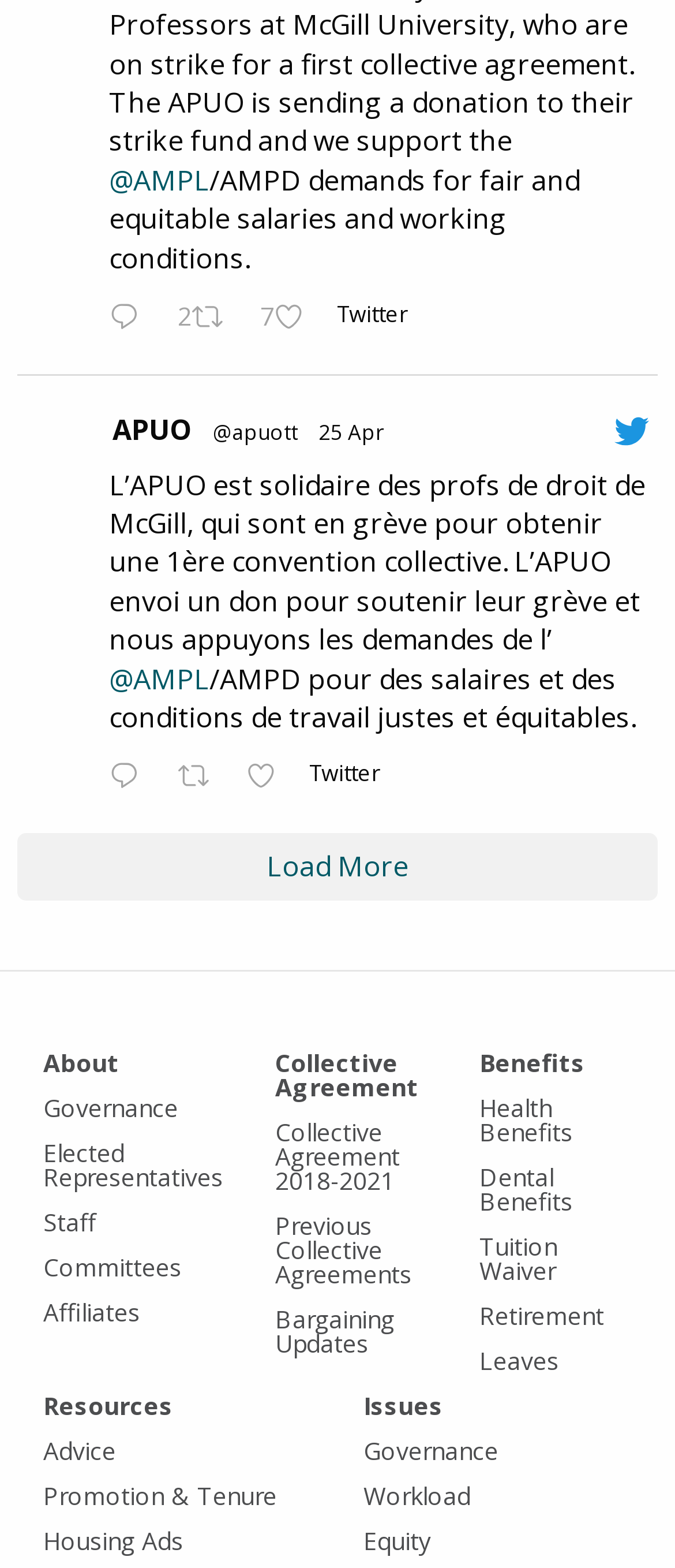Answer briefly with one word or phrase:
What is the purpose of the 'Load More' button?

To load more content